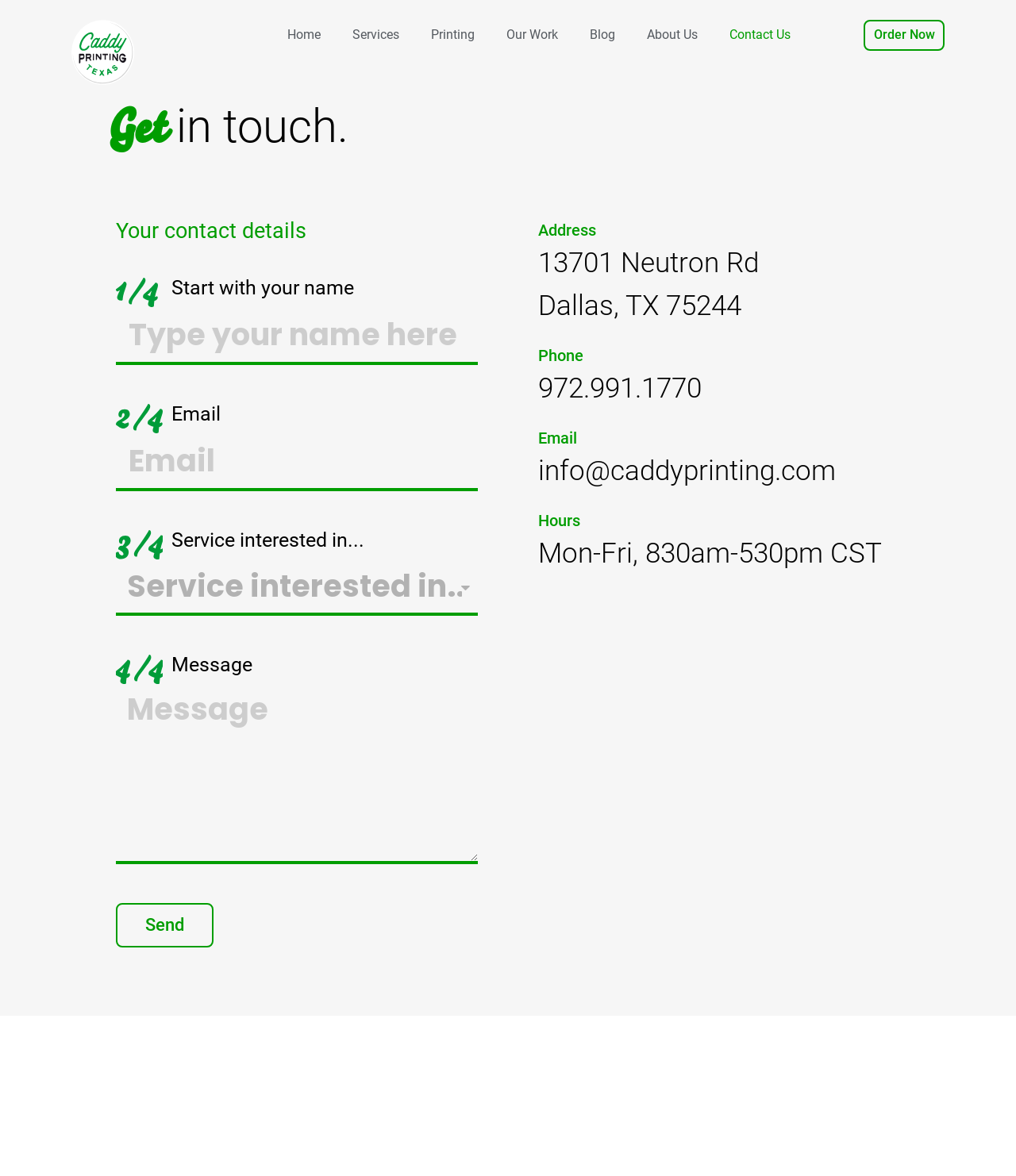Please find the bounding box coordinates (top-left x, top-left y, bottom-right x, bottom-right y) in the screenshot for the UI element described as follows: sitemap

[0.407, 0.988, 0.446, 0.999]